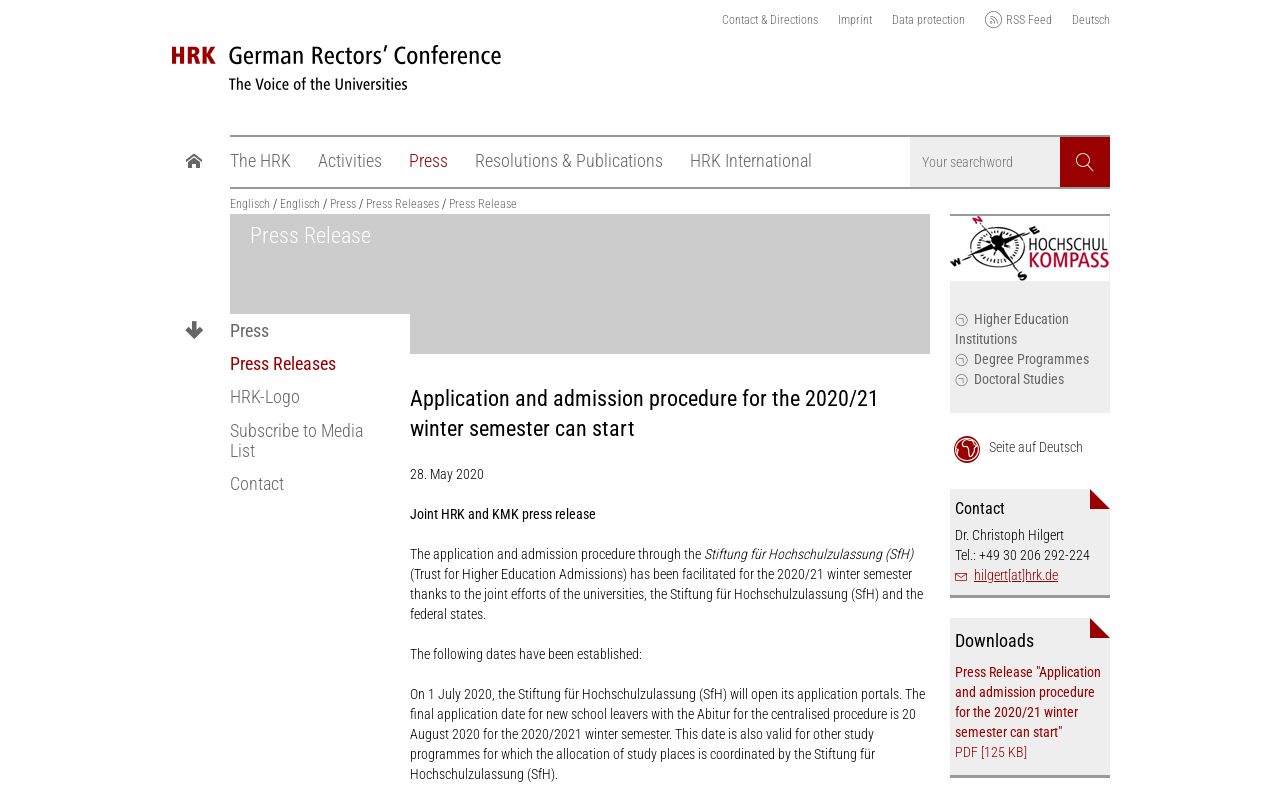Given the webpage screenshot and the description, determine the bounding box coordinates (top-left x, top-left y, bottom-right x, bottom-right y) that define the location of the UI element matching this description: Backend Services And Database

None